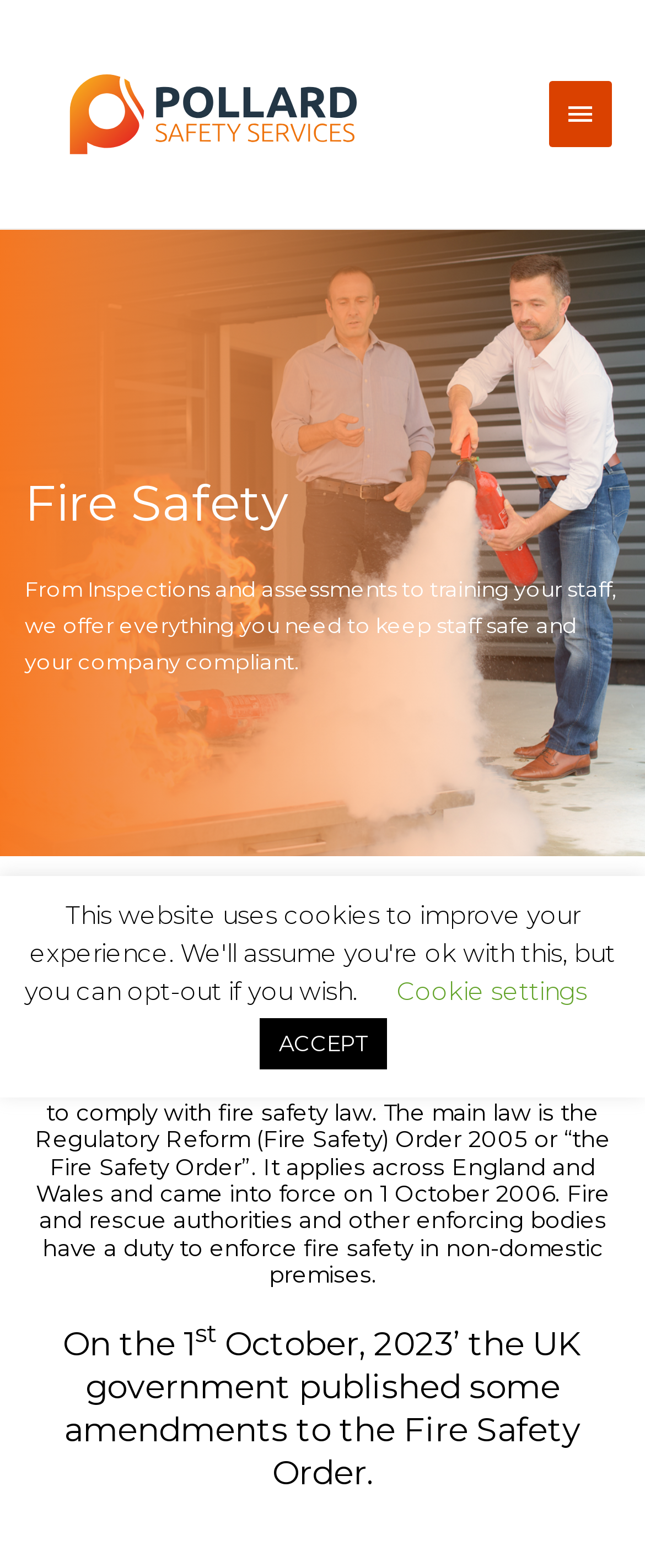Using the given description, provide the bounding box coordinates formatted as (top-left x, top-left y, bottom-right x, bottom-right y), with all values being floating point numbers between 0 and 1. Description: ACCEPT

[0.401, 0.649, 0.599, 0.682]